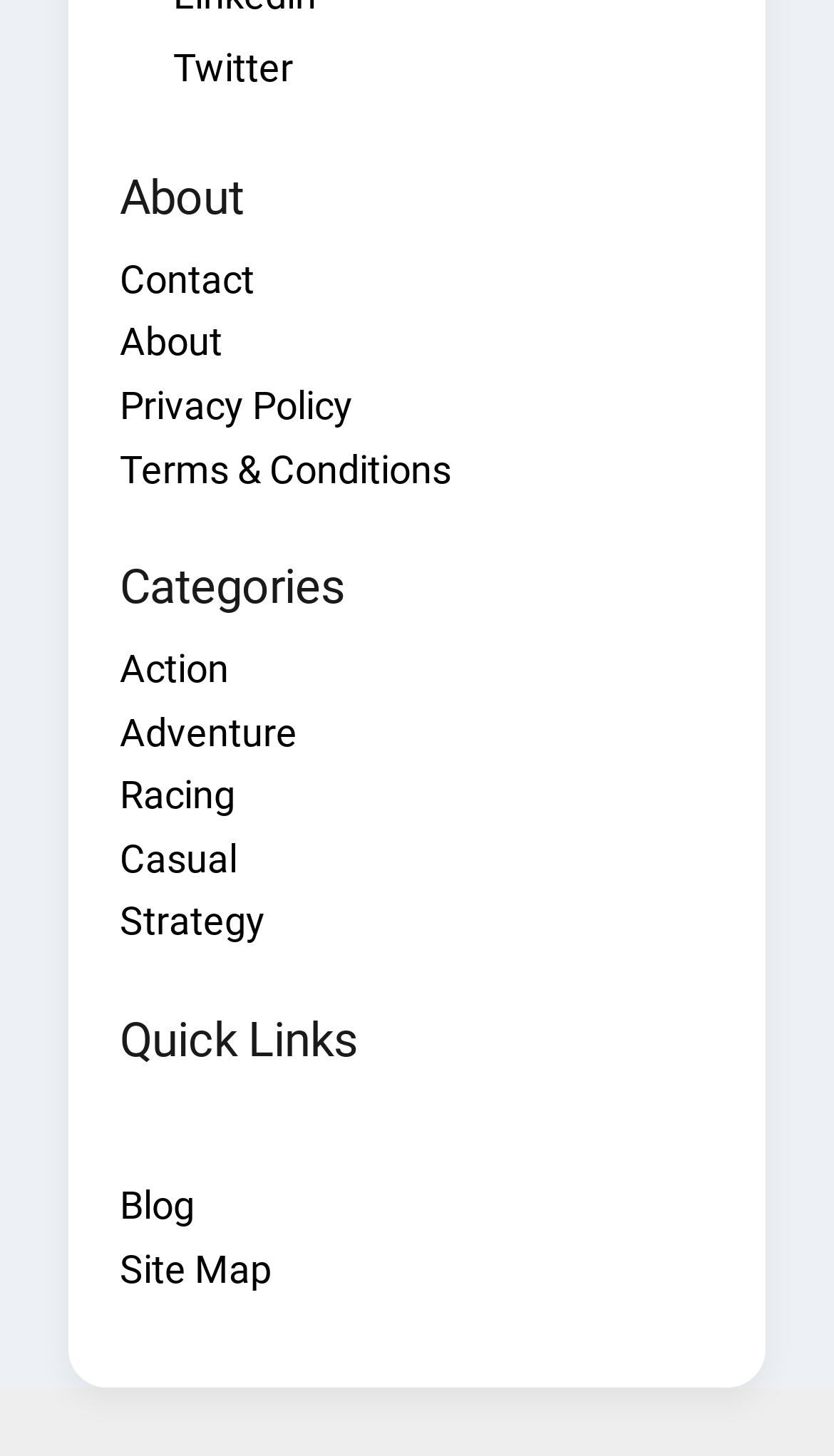Using the provided element description: "Site Map", identify the bounding box coordinates. The coordinates should be four floats between 0 and 1 in the order [left, top, right, bottom].

[0.144, 0.855, 0.326, 0.886]